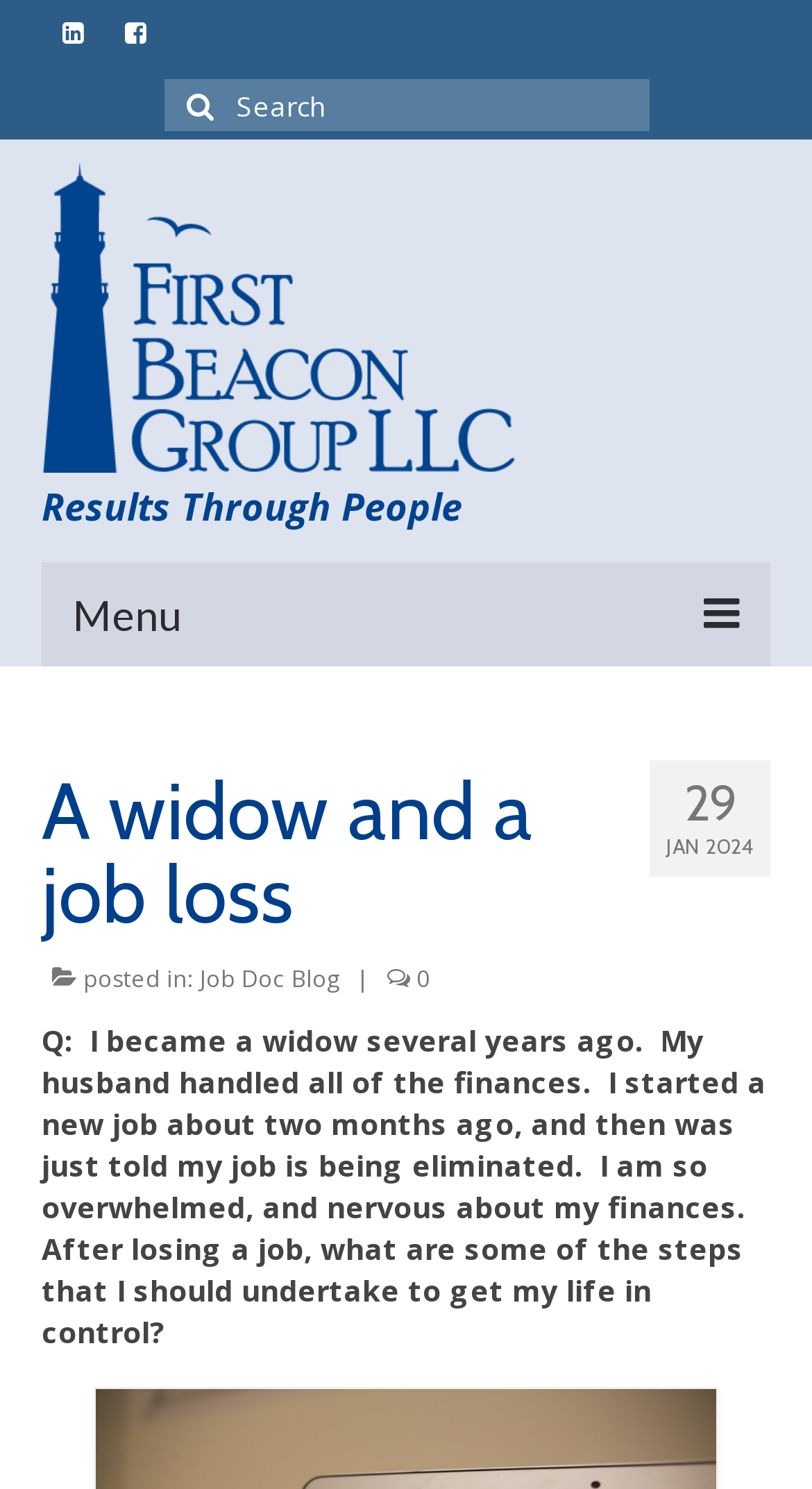What is the company name? Look at the image and give a one-word or short phrase answer.

First Beacon Group LLC